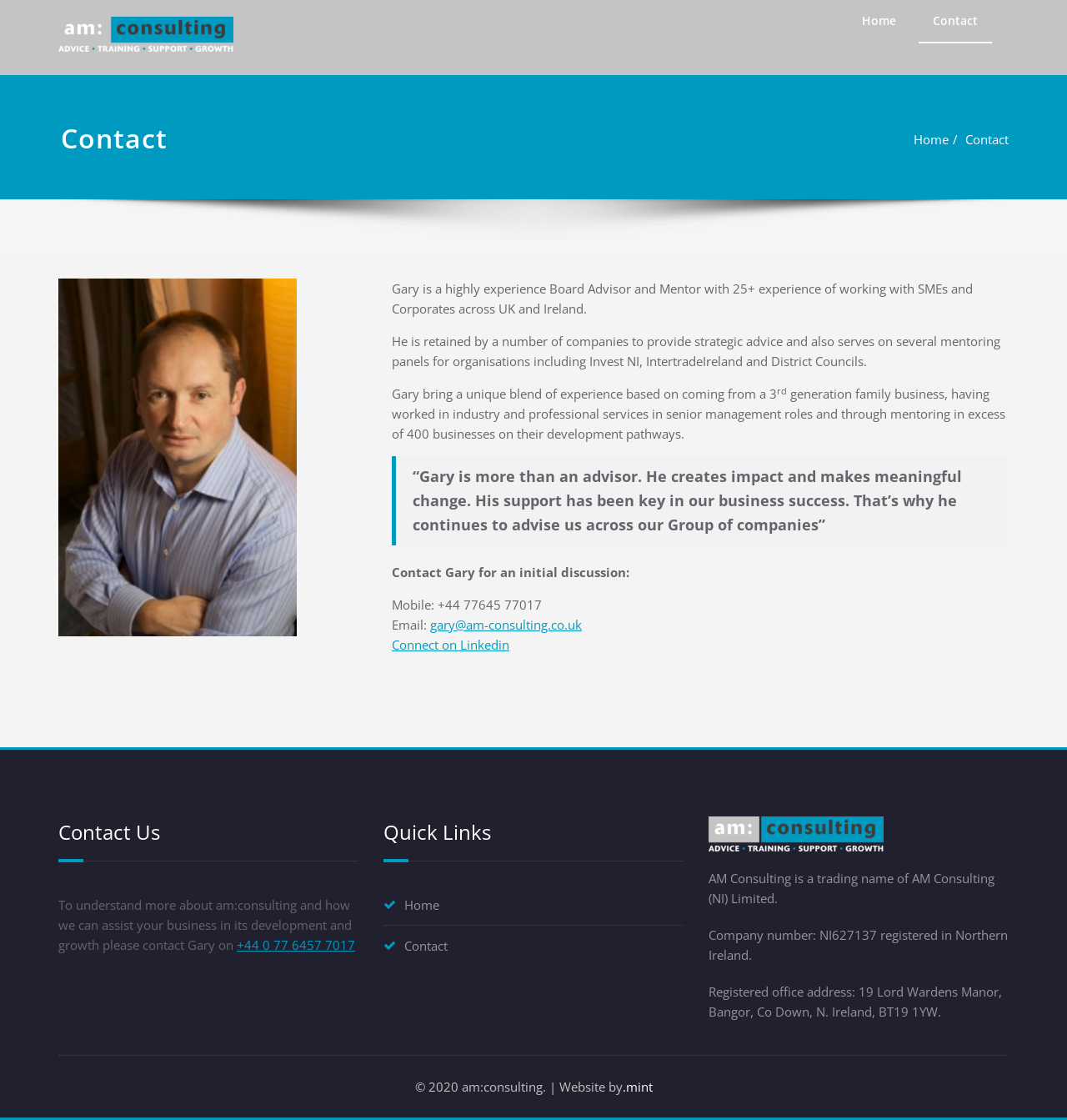Utilize the details in the image to thoroughly answer the following question: What is the company name of Gary Alexander's business?

The company name is mentioned in the webpage content as 'AM Consulting' which is a trading name of AM Consulting (NI) Limited.